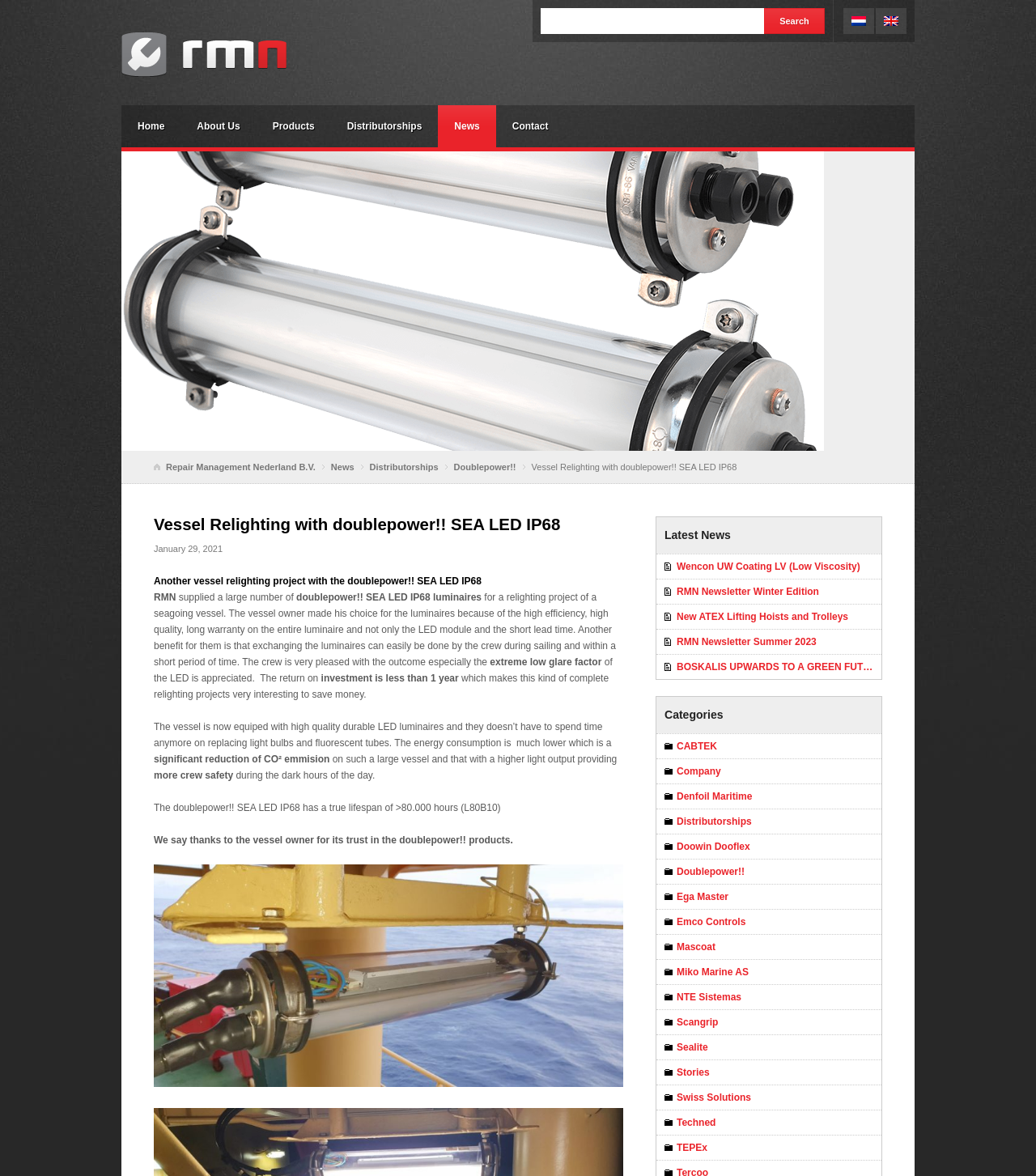Please specify the coordinates of the bounding box for the element that should be clicked to carry out this instruction: "Go to Home page". The coordinates must be four float numbers between 0 and 1, formatted as [left, top, right, bottom].

[0.117, 0.089, 0.174, 0.125]